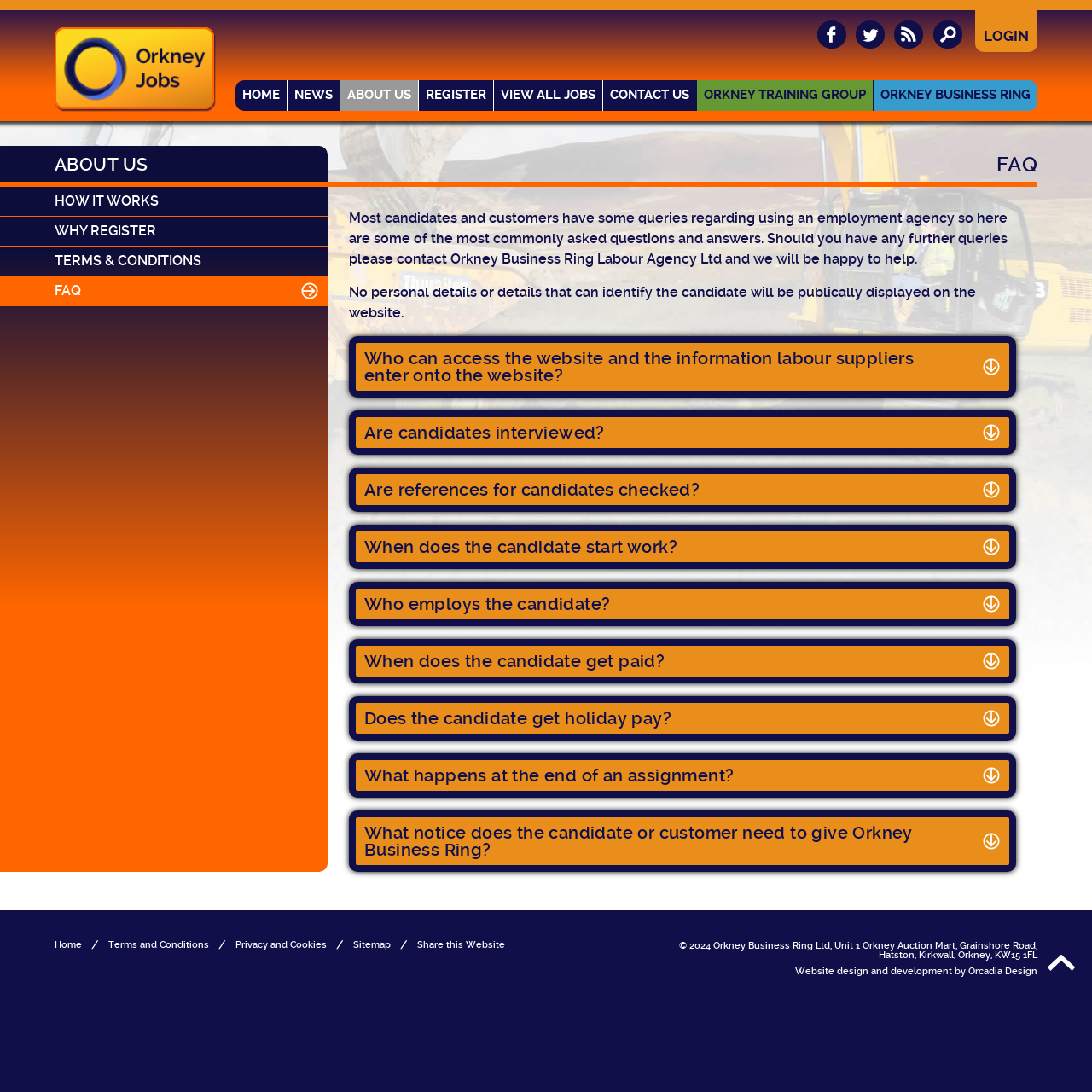Find the bounding box coordinates for the UI element that matches this description: "Orkney Training Group".

[0.638, 0.074, 0.799, 0.101]